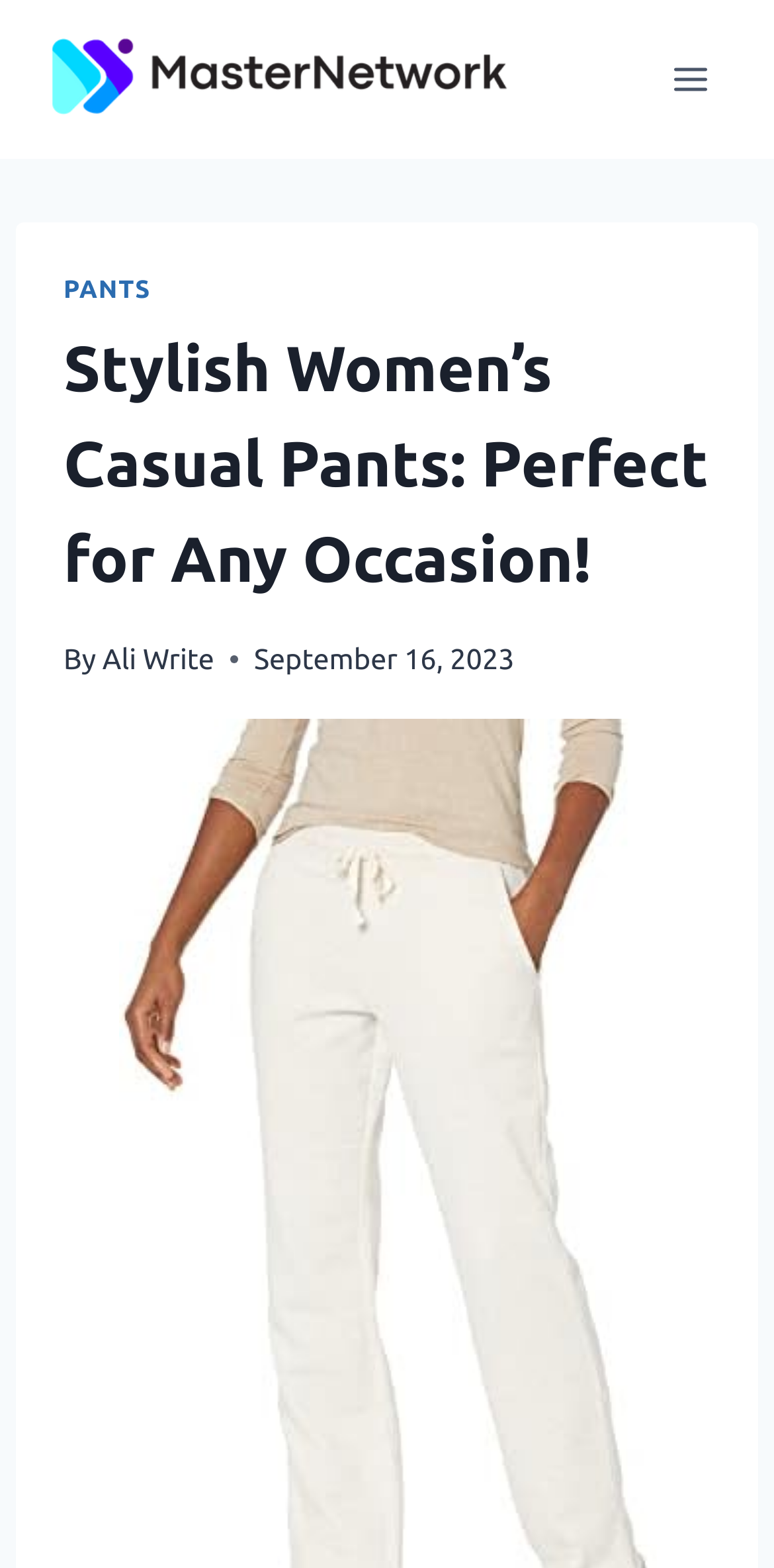Write an exhaustive caption that covers the webpage's main aspects.

The webpage is about casual pants for women, offering both style and comfort. At the top left corner, there is a logo of "Master Network" which is both a link and an image. To the right of the logo, there is a button to open a menu. 

Below the top section, there is a header area that spans almost the entire width of the page. Within this header, there is a link to "PANTS" on the left side, followed by a heading that reads "Stylish Women’s Casual Pants: Perfect for Any Occasion!". Further to the right, there is a text "By" and a link to the author "Ali Write". On the rightmost side of the header, there is a timestamp showing the date "September 16, 2023".